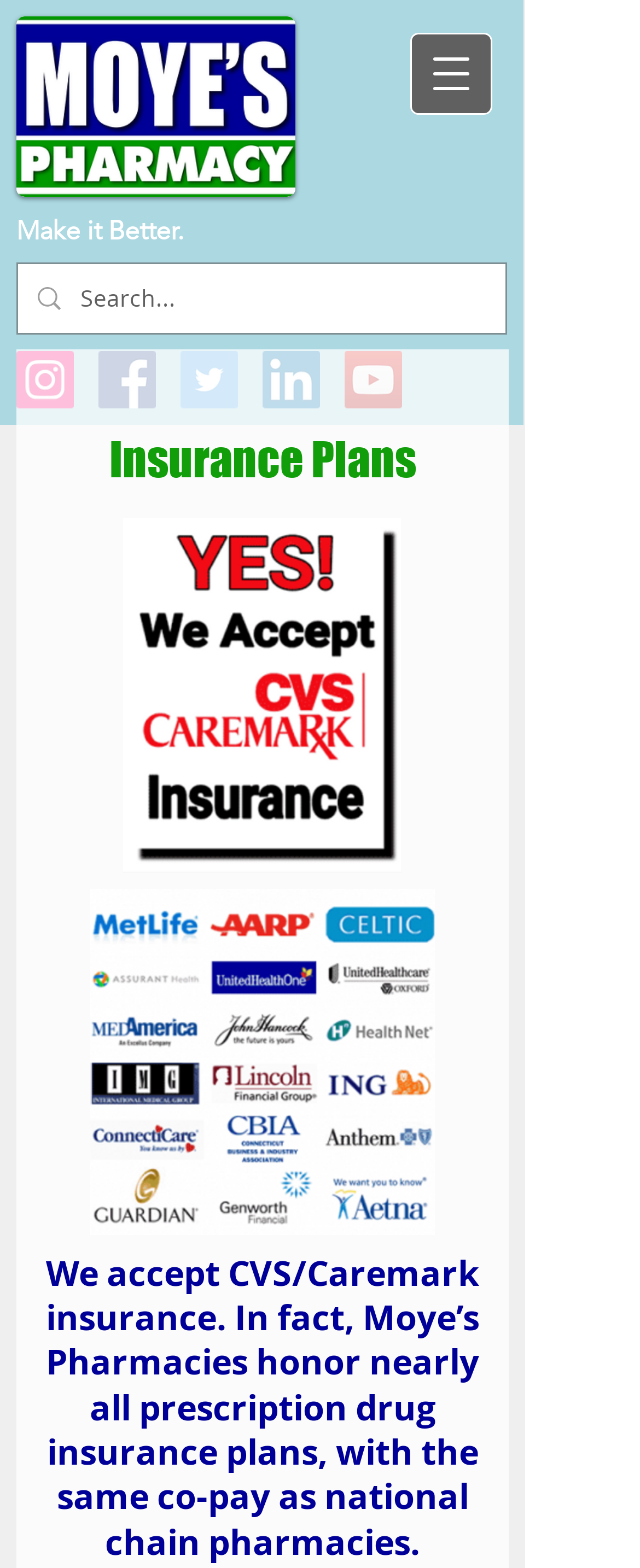Please locate the clickable area by providing the bounding box coordinates to follow this instruction: "View Medicare insurance plans".

[0.051, 0.277, 0.769, 0.309]